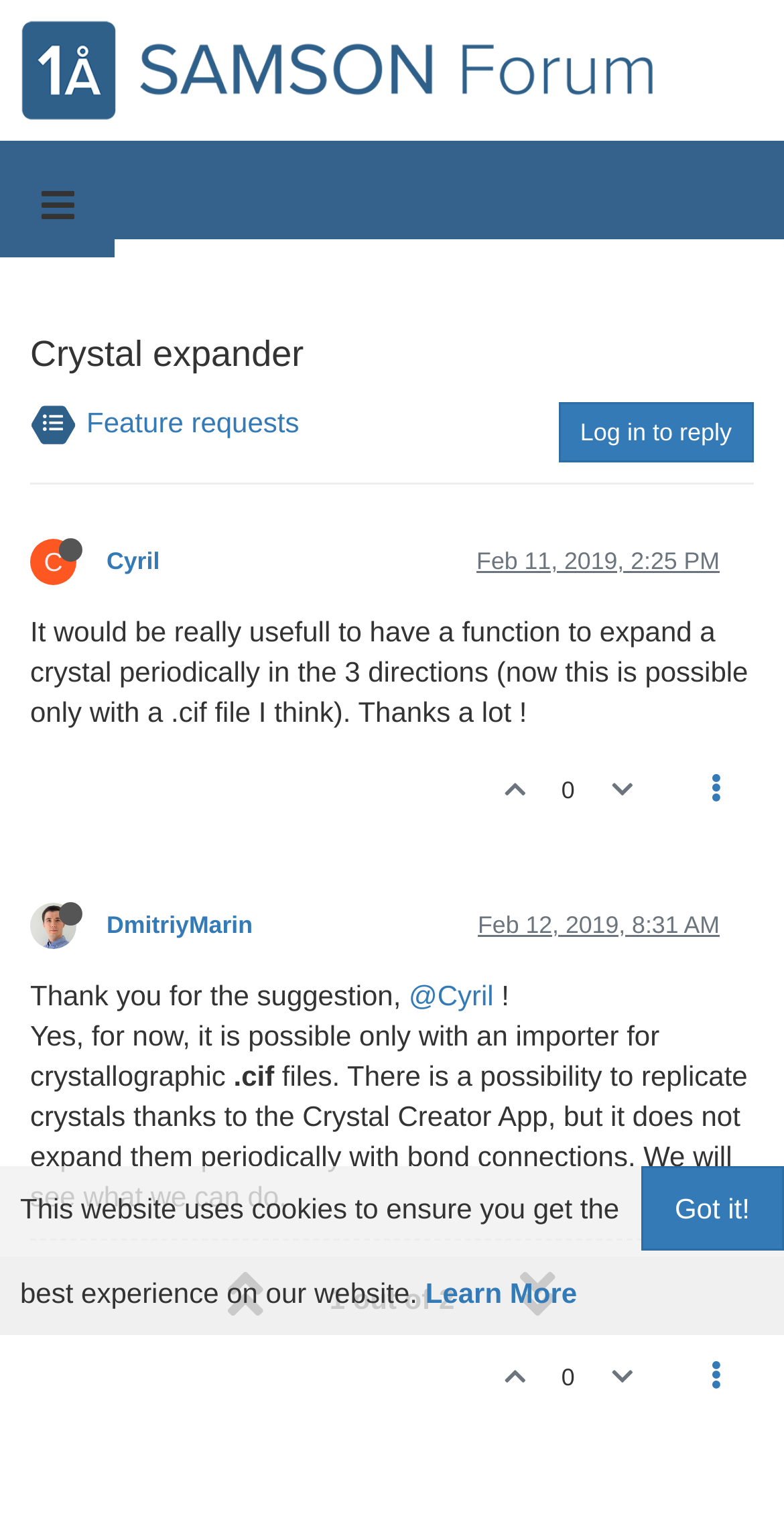Pinpoint the bounding box coordinates of the area that must be clicked to complete this instruction: "Search in the forum".

[0.853, 0.005, 1.0, 0.061]